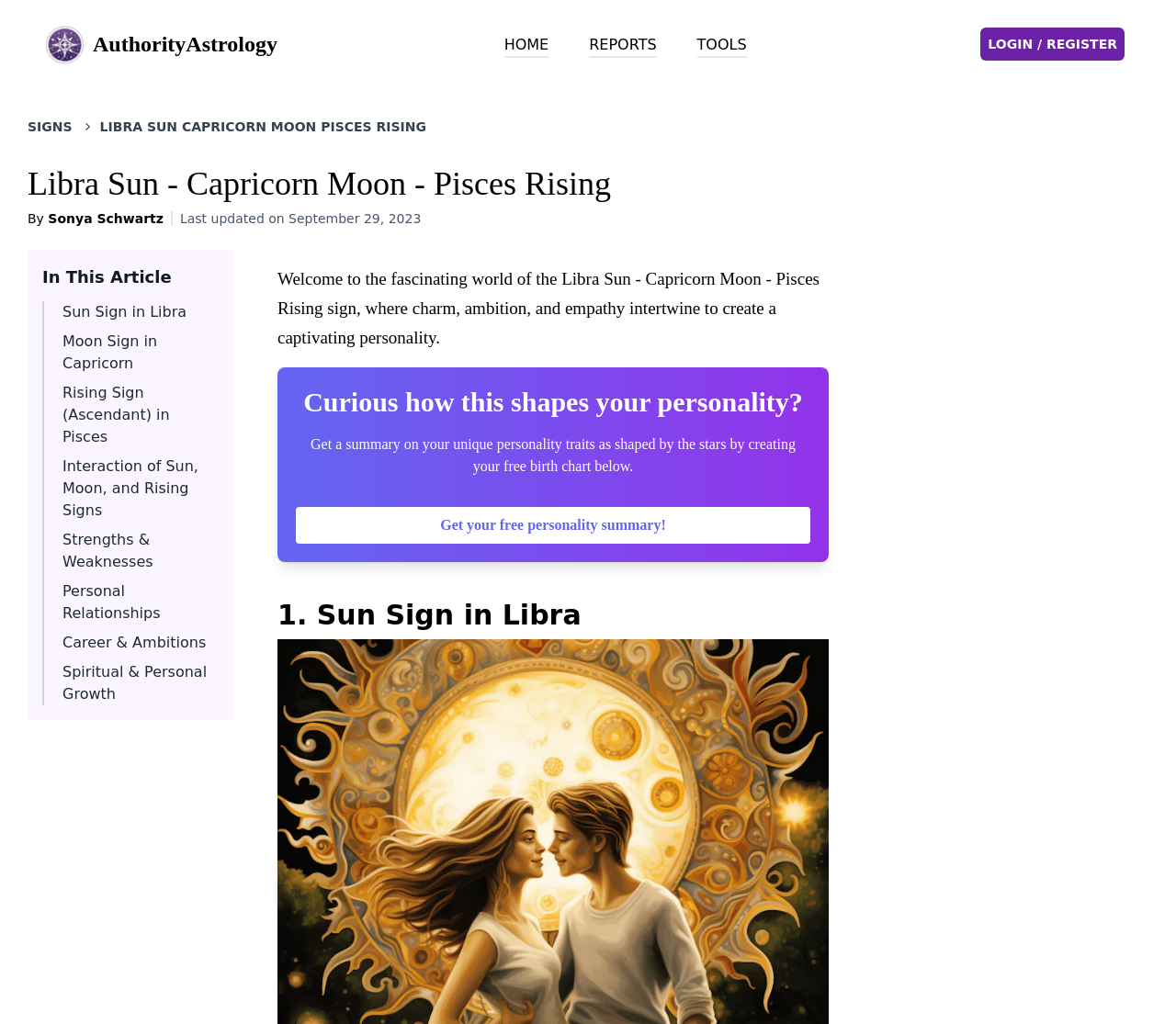Find the bounding box coordinates of the clickable region needed to perform the following instruction: "go to home page". The coordinates should be provided as four float numbers between 0 and 1, i.e., [left, top, right, bottom].

[0.429, 0.033, 0.467, 0.057]